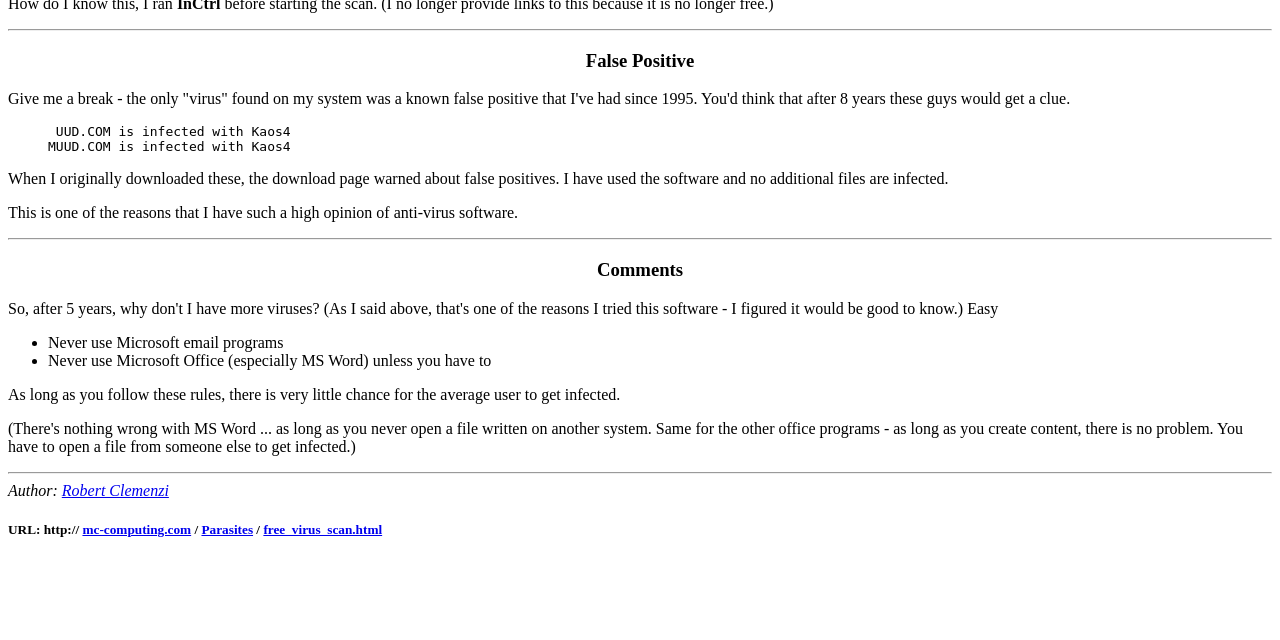Identify the bounding box for the UI element that is described as follows: "Comments".

[0.006, 0.405, 0.994, 0.495]